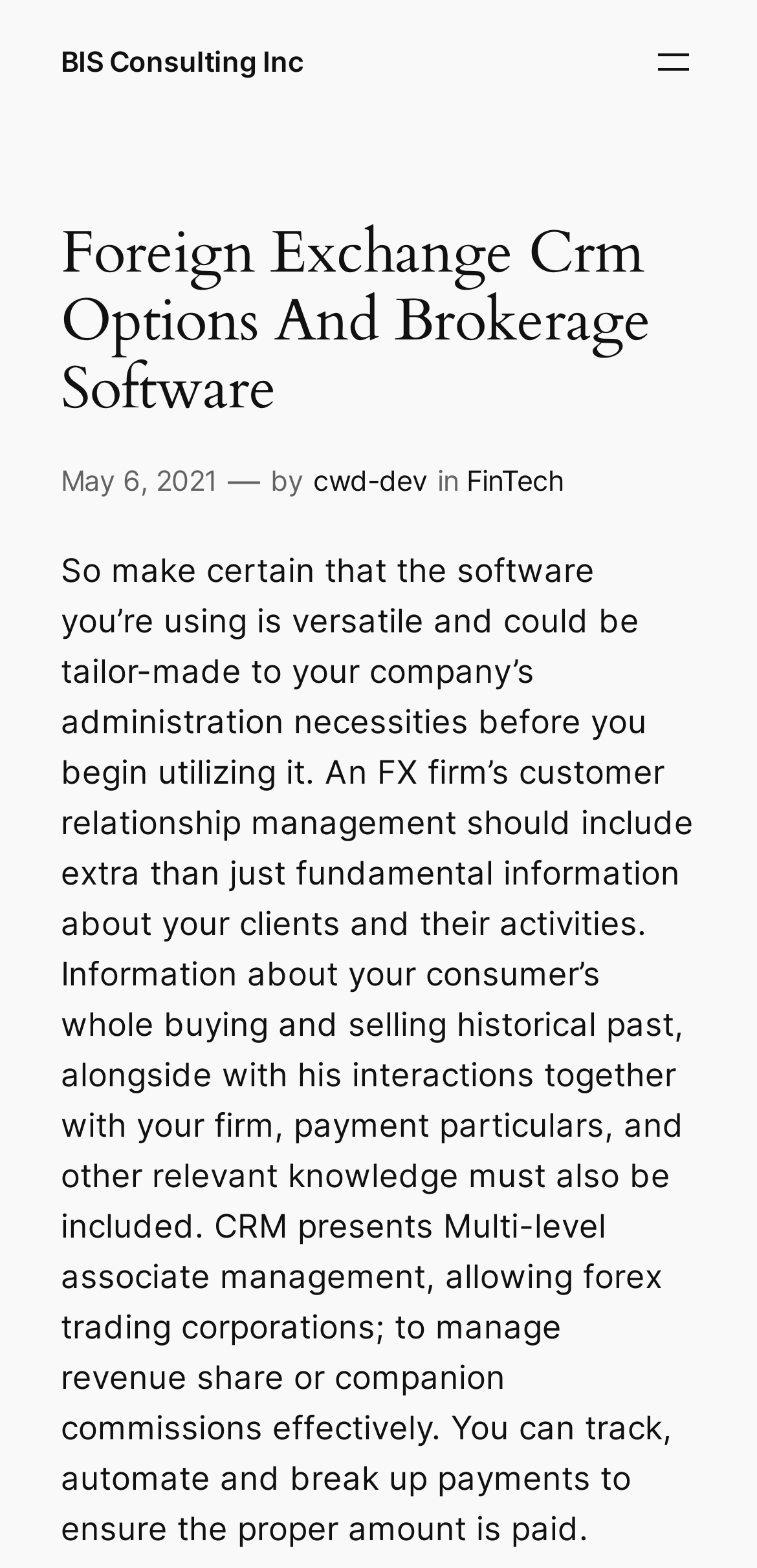Provide a thorough description of the webpage you see.

The webpage is about Foreign Exchange CRM options and brokerage software provided by BIS Consulting Inc. At the top left, there is a link to BIS Consulting Inc. Next to it, on the top right, is a button to open a menu. Below the link and button, there is a heading that repeats the title of the webpage. 

Under the heading, there is a time element showing the date "May 6, 2021", followed by a dash, the word "by", and a link to the author "cwd-dev". Then, there is a link to the category "FinTech". 

The main content of the webpage is a paragraph of text that discusses the importance of having versatile and customizable CRM software for FX firms. The text explains that the software should include detailed information about clients, their trading history, interactions, payment details, and other relevant data. It also highlights the benefits of using CRM for multi-level partner management, tracking, automating, and splitting payments.